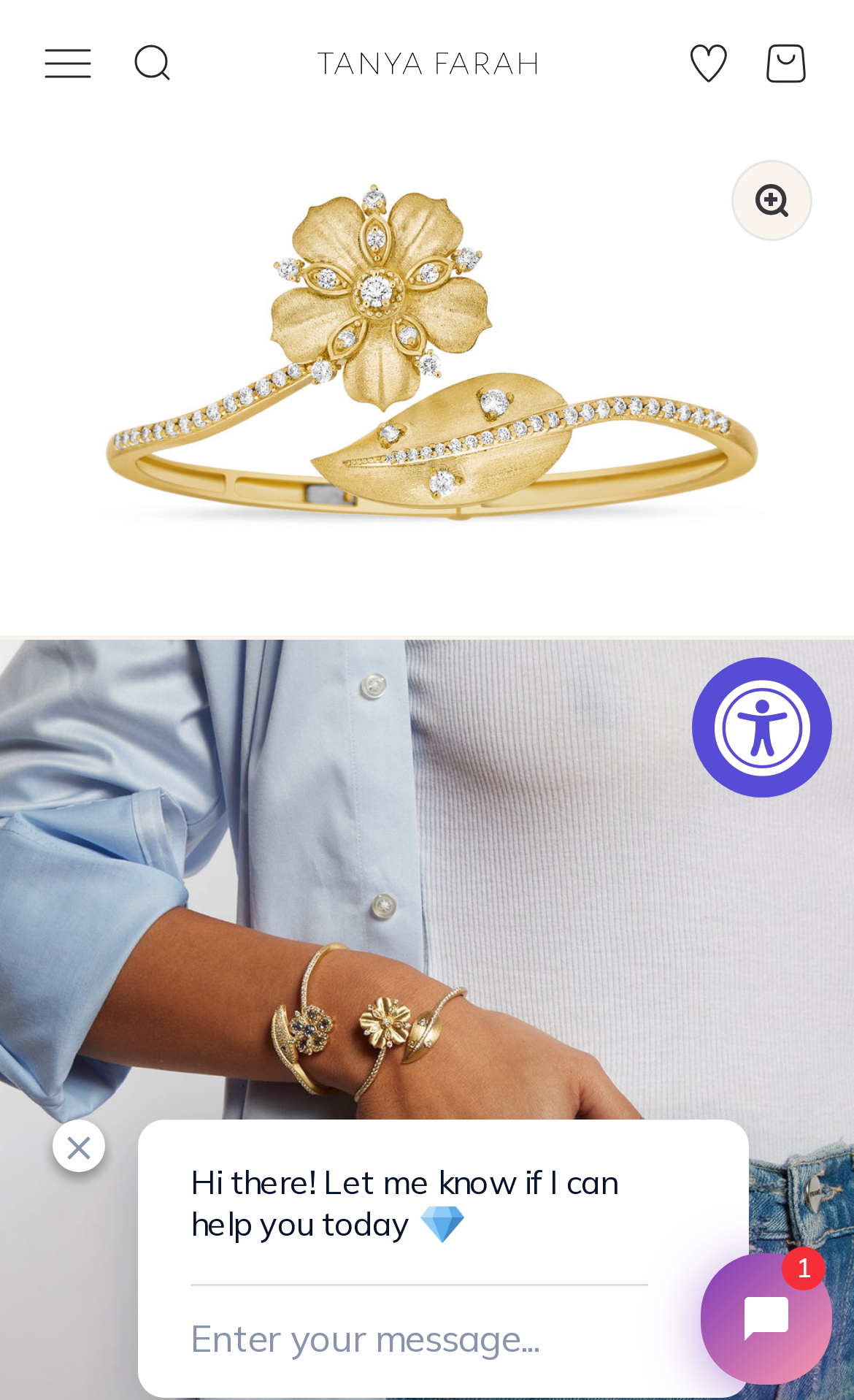Determine the webpage's heading and output its text content.

Large Jasmine Bloom Tala Diamond Leaf Bypass Bangle